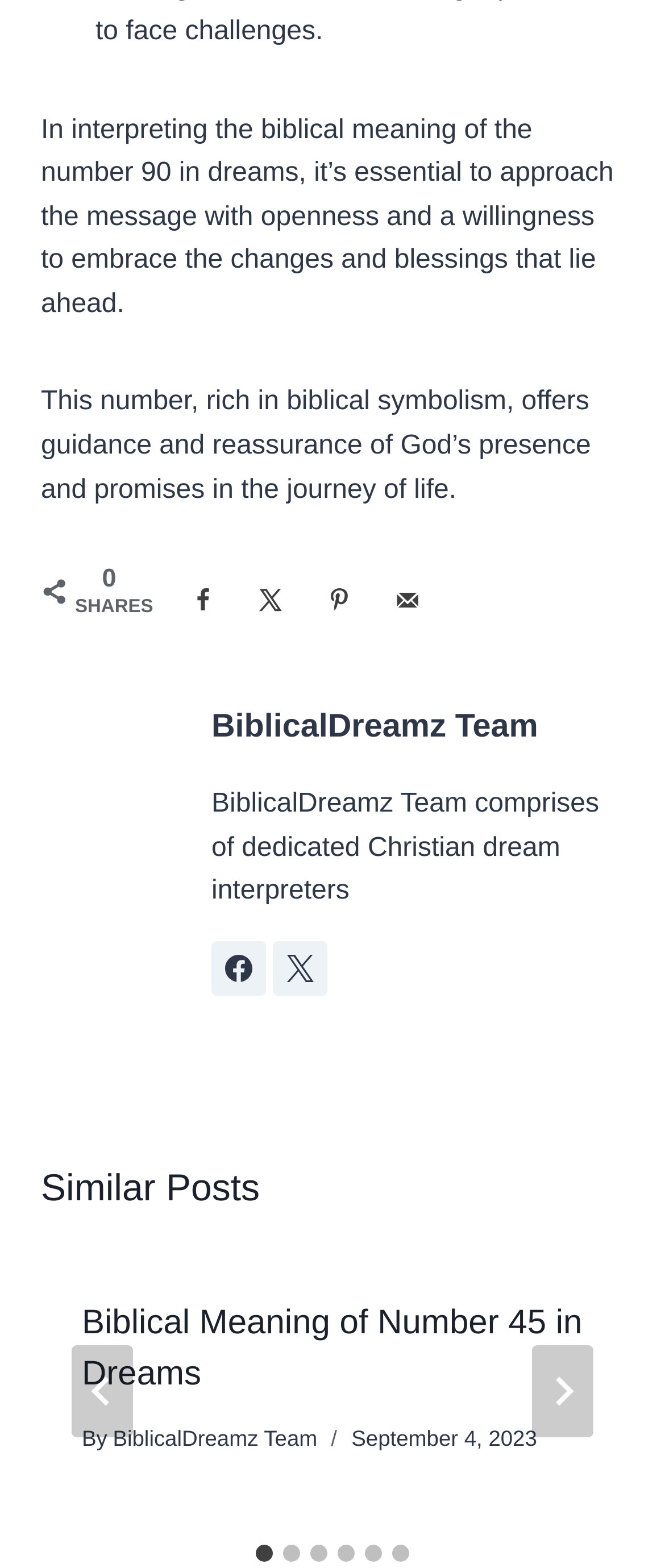Please answer the following question as detailed as possible based on the image: 
How many slides are there in the similar posts section?

The number of slides can be determined by looking at the tablist element at the bottom of the webpage, which has 6 tabs labeled 'Go to slide 1' to 'Go to slide 6'.